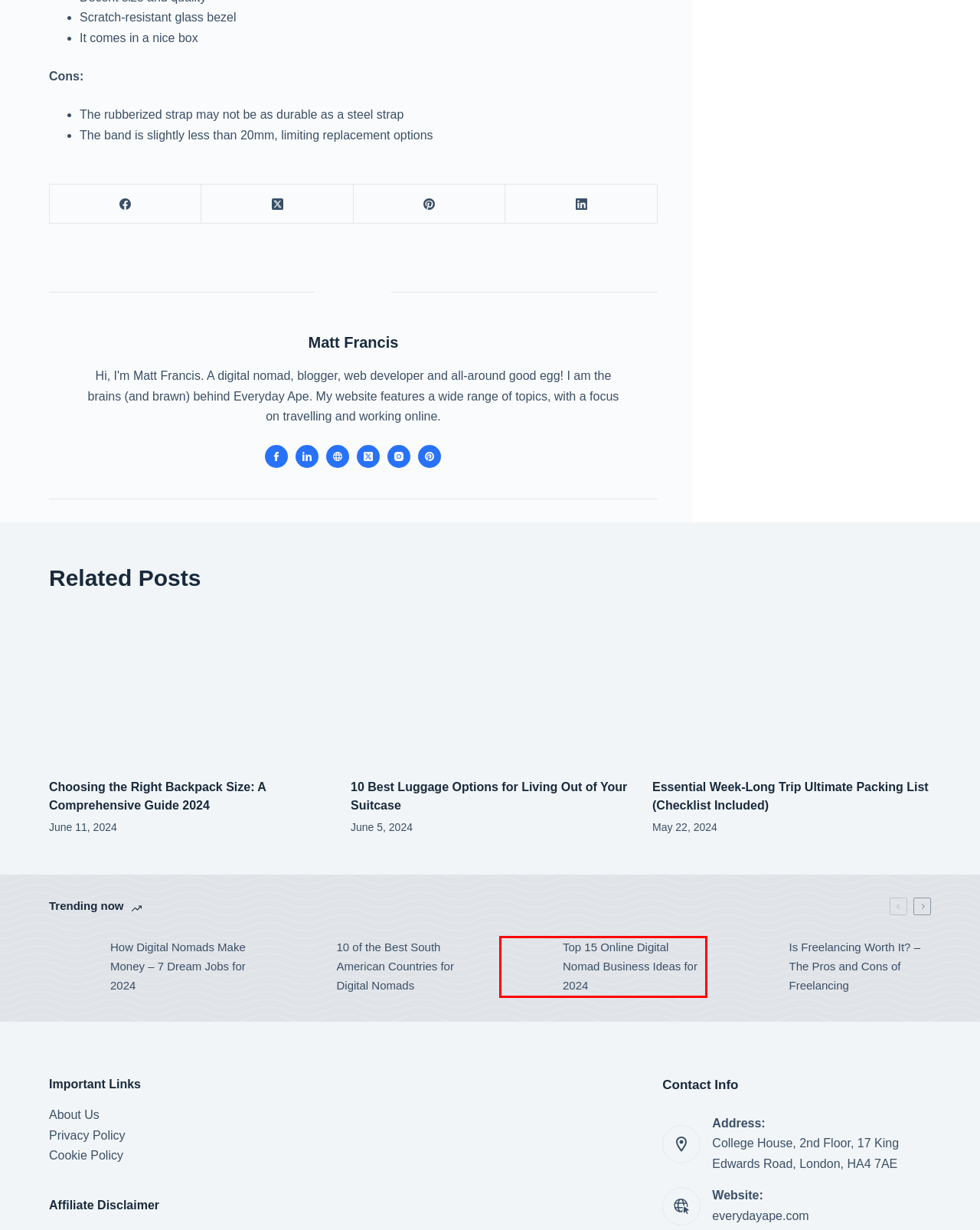You have a screenshot of a webpage with a red rectangle bounding box around a UI element. Choose the best description that matches the new page after clicking the element within the bounding box. The candidate descriptions are:
A. Cookie Policy
B. Digital Nomad Jobs 2 June 2024 (Best Remote Job Vacancies)
C. Amazon.com
D. Live at Everyday Ape
E. Essential Week-Long Trip Ultimate Packing List (Checklist Included)
F. How Digital Nomads Make Money - 7 Dream Jobs for 2024
G. Everyday Ape - For Digital Nomads
H. Top 15 Online Digital Nomad Business Ideas for 2024

H